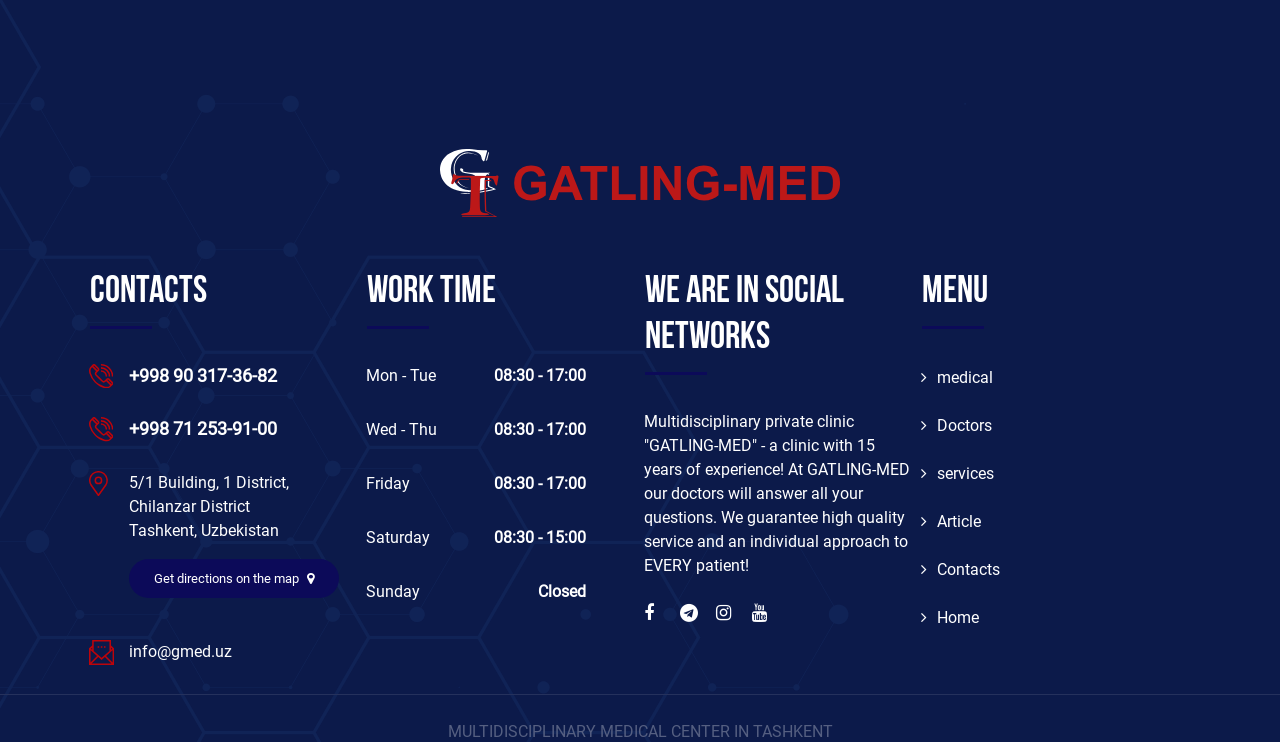What are the clinic's working hours on Friday?
Your answer should be a single word or phrase derived from the screenshot.

08:30 - 15:00